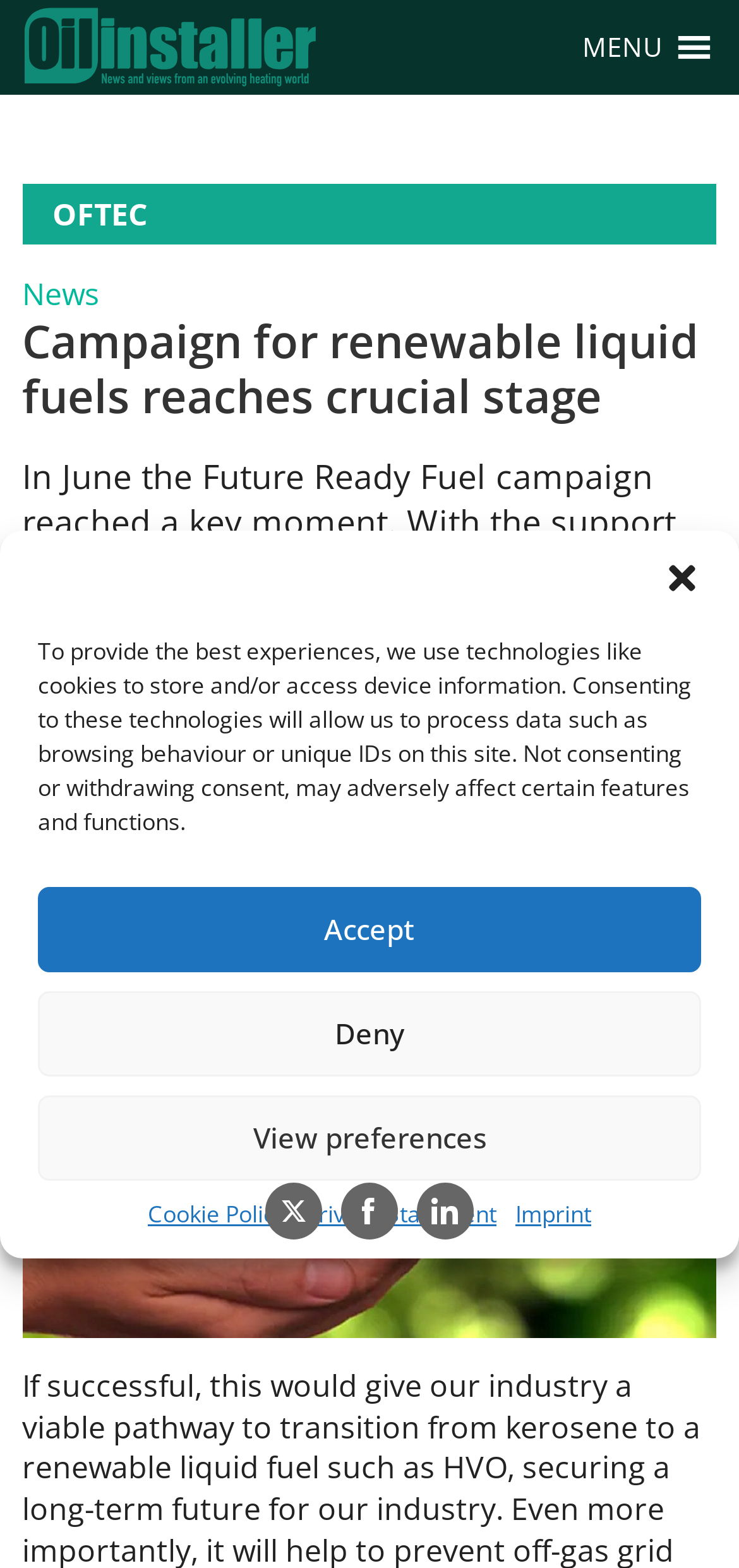Please specify the bounding box coordinates of the element that should be clicked to execute the given instruction: 'Share on Twitter'. Ensure the coordinates are four float numbers between 0 and 1, expressed as [left, top, right, bottom].

[0.03, 0.539, 0.112, 0.578]